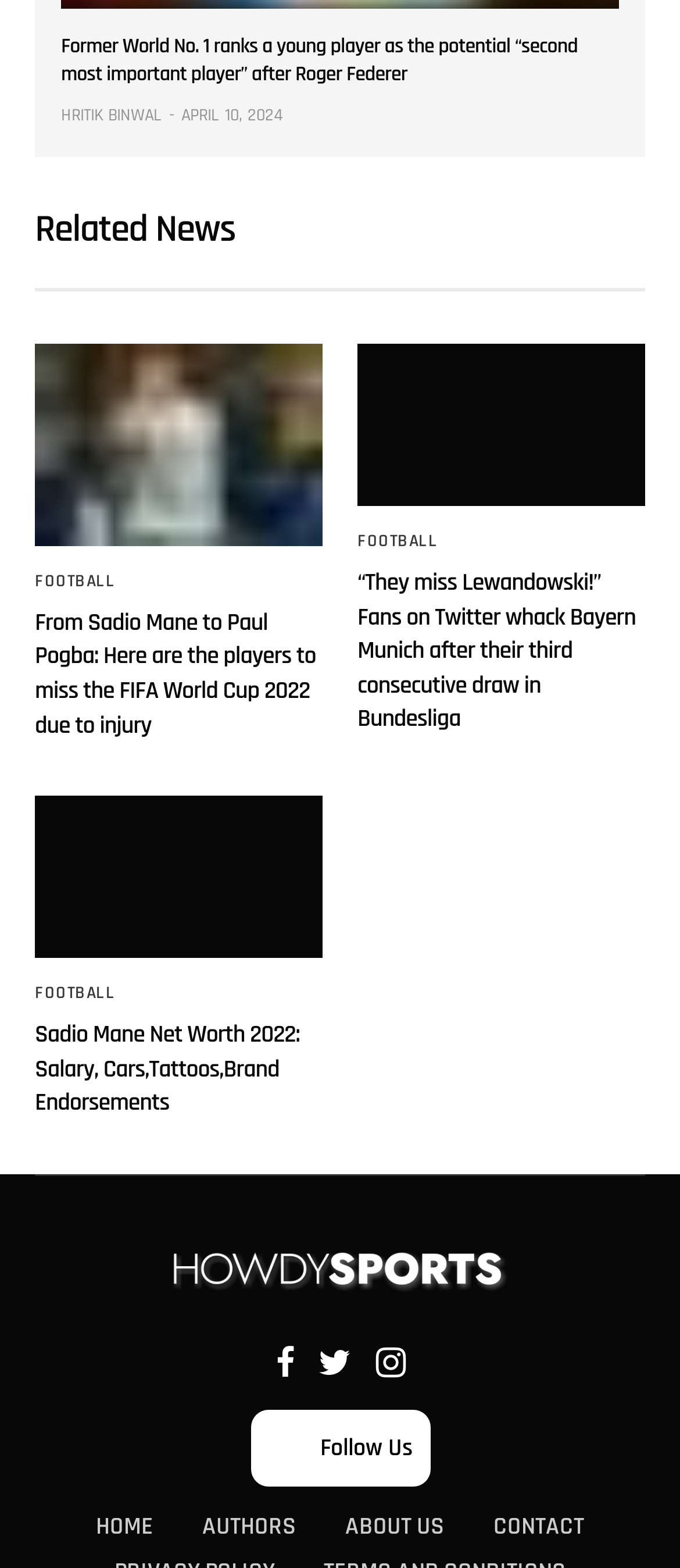Find the bounding box coordinates for the element that must be clicked to complete the instruction: "View all products". The coordinates should be four float numbers between 0 and 1, indicated as [left, top, right, bottom].

None